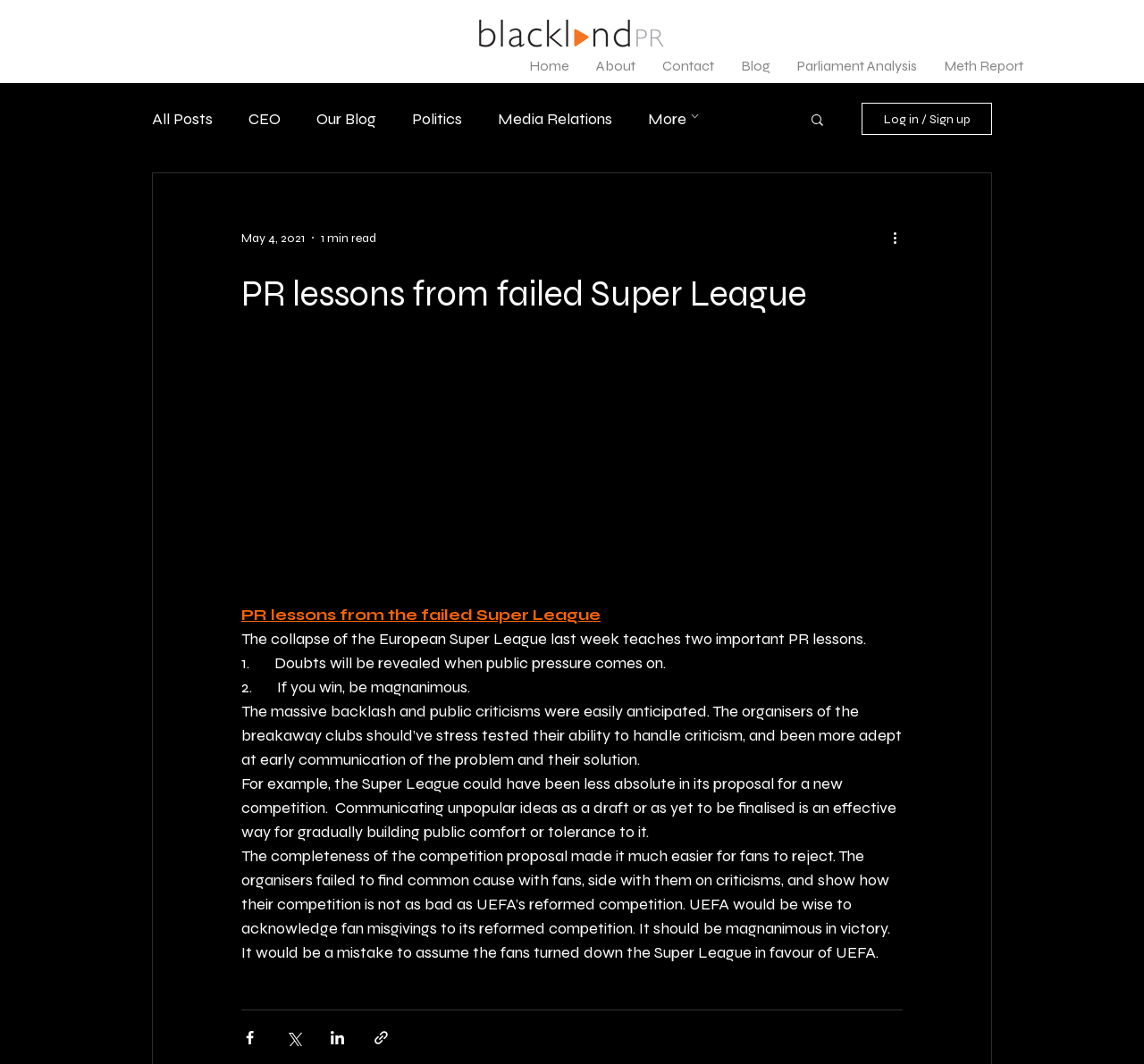Determine the bounding box coordinates for the HTML element described here: "1. Relationship Skills".

None